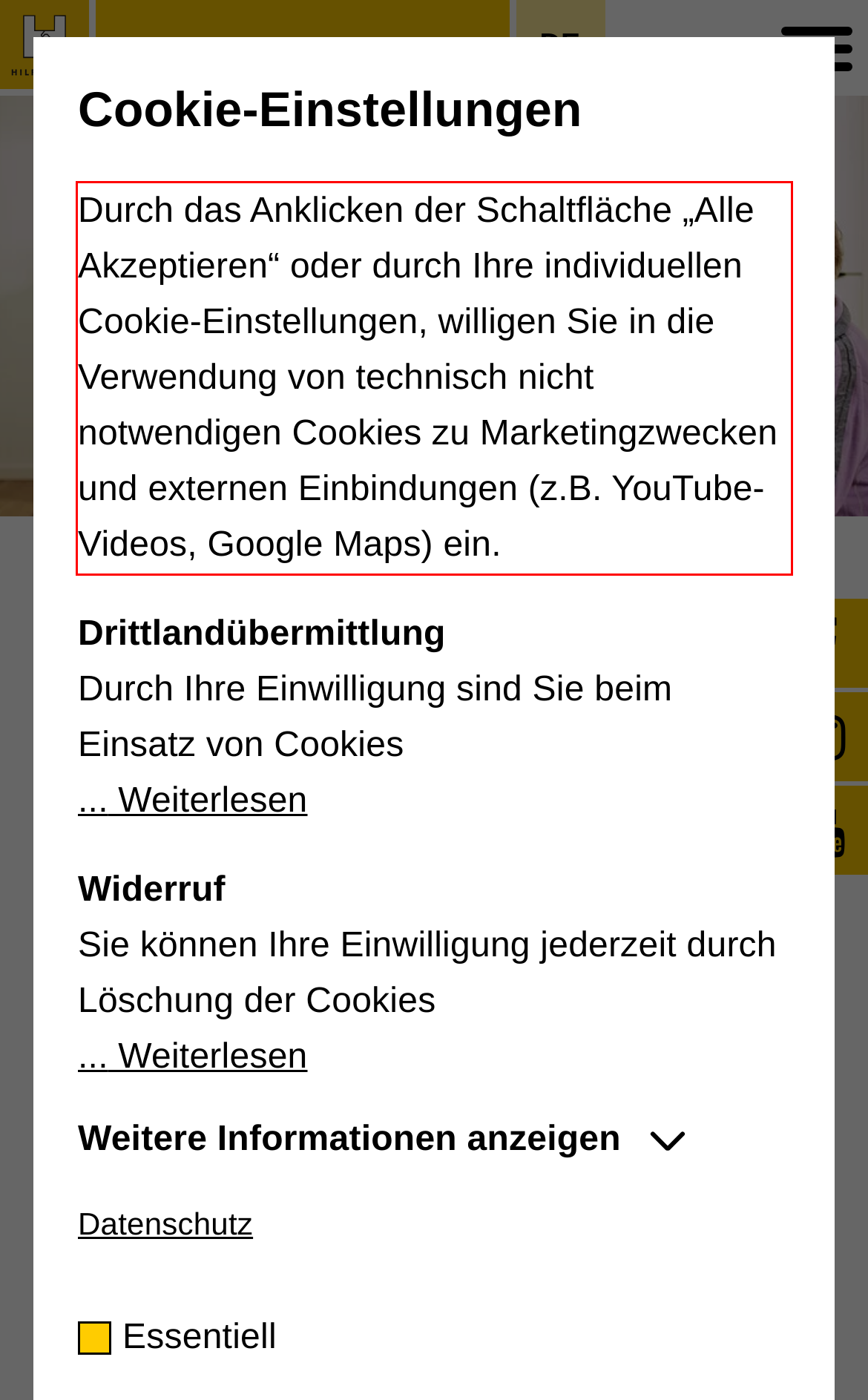Analyze the screenshot of the webpage that features a red bounding box and recognize the text content enclosed within this red bounding box.

Durch das Anklicken der Schaltfläche „Alle Akzeptieren“ oder durch Ihre individuellen Cookie-Einstellungen, willigen Sie in die Verwendung von technisch nicht notwendigen Cookies zu Marketingzwecken und externen Einbindungen (z.B. YouTube-Videos, Google Maps) ein.